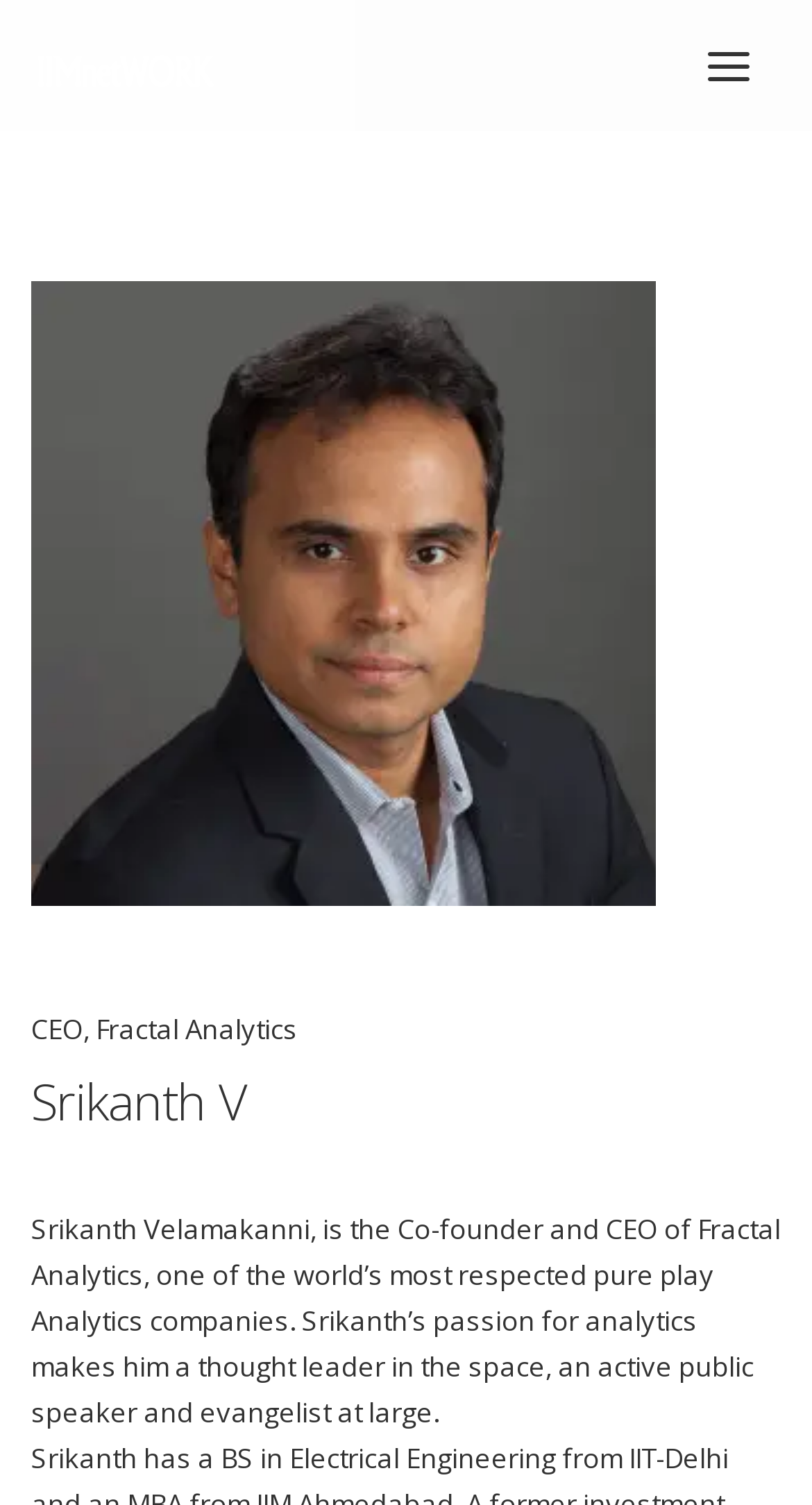Locate the coordinates of the bounding box for the clickable region that fulfills this instruction: "Read about the CEO".

[0.038, 0.671, 0.367, 0.696]